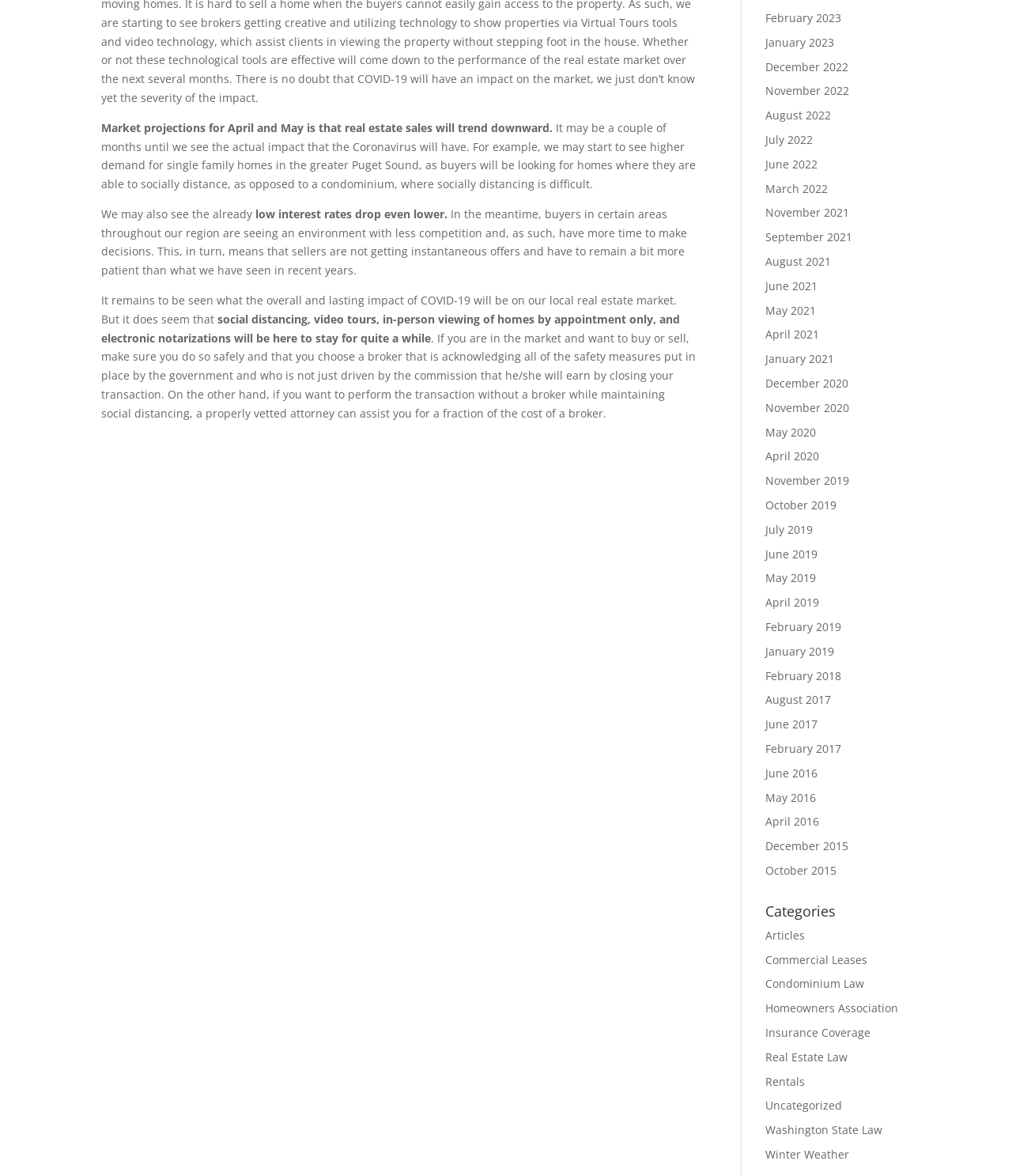Determine the bounding box coordinates for the clickable element required to fulfill the instruction: "Read about 'Real Estate Law'". Provide the coordinates as four float numbers between 0 and 1, i.e., [left, top, right, bottom].

[0.756, 0.892, 0.838, 0.905]